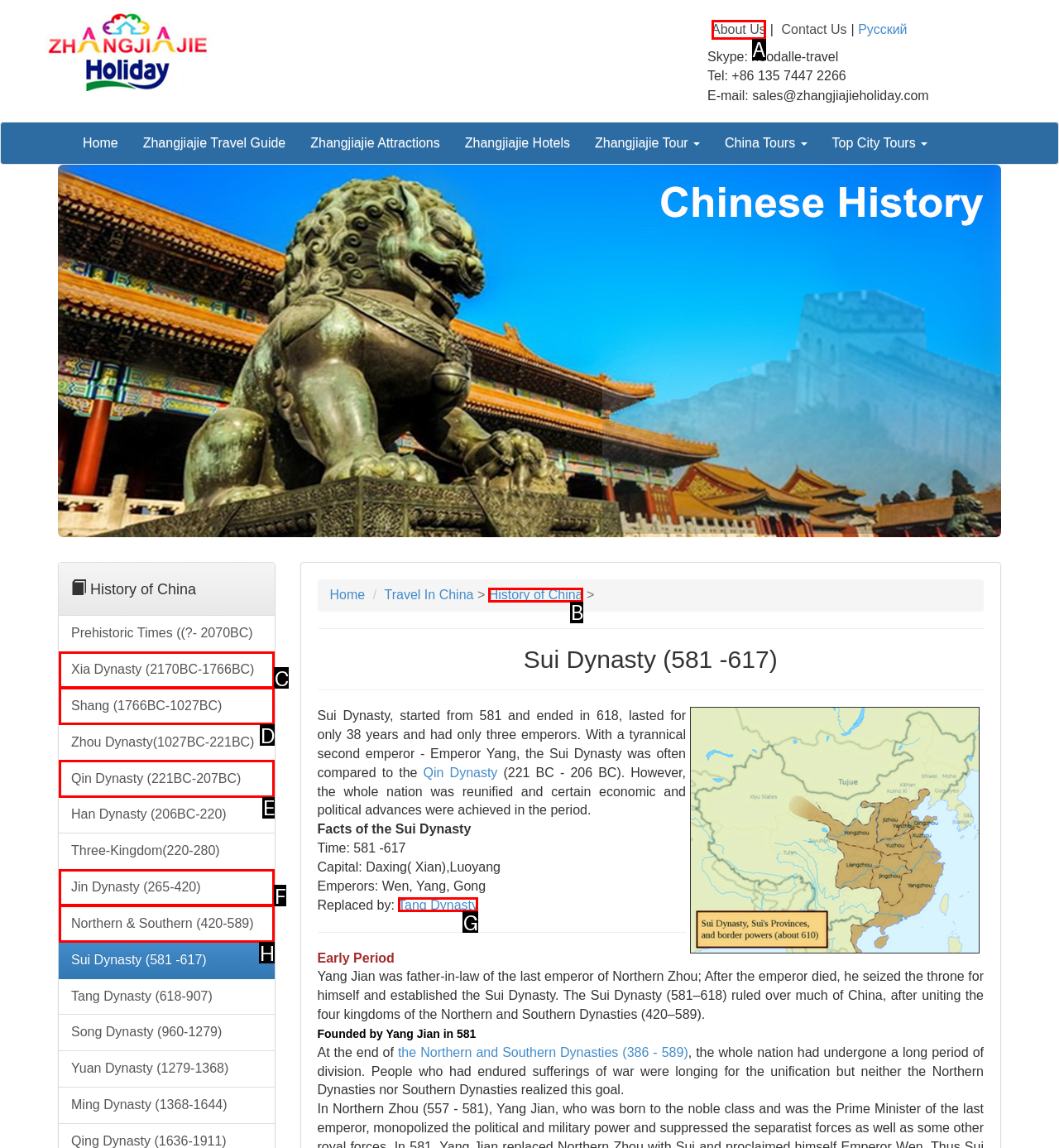Pick the option that should be clicked to perform the following task: Click on the 'About Us' link
Answer with the letter of the selected option from the available choices.

A